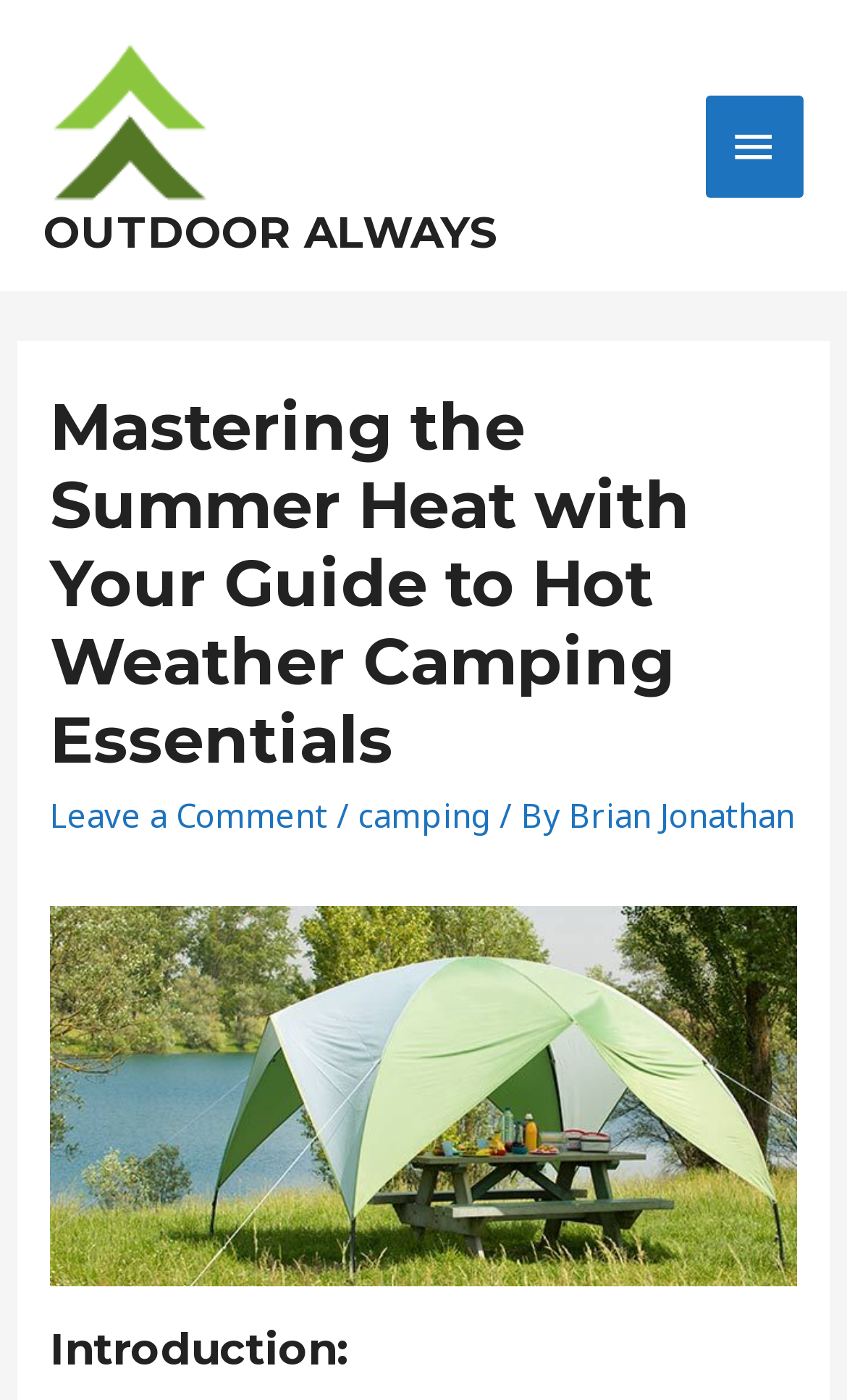What is the name of the website?
Your answer should be a single word or phrase derived from the screenshot.

OUTDOOR ALWAYS